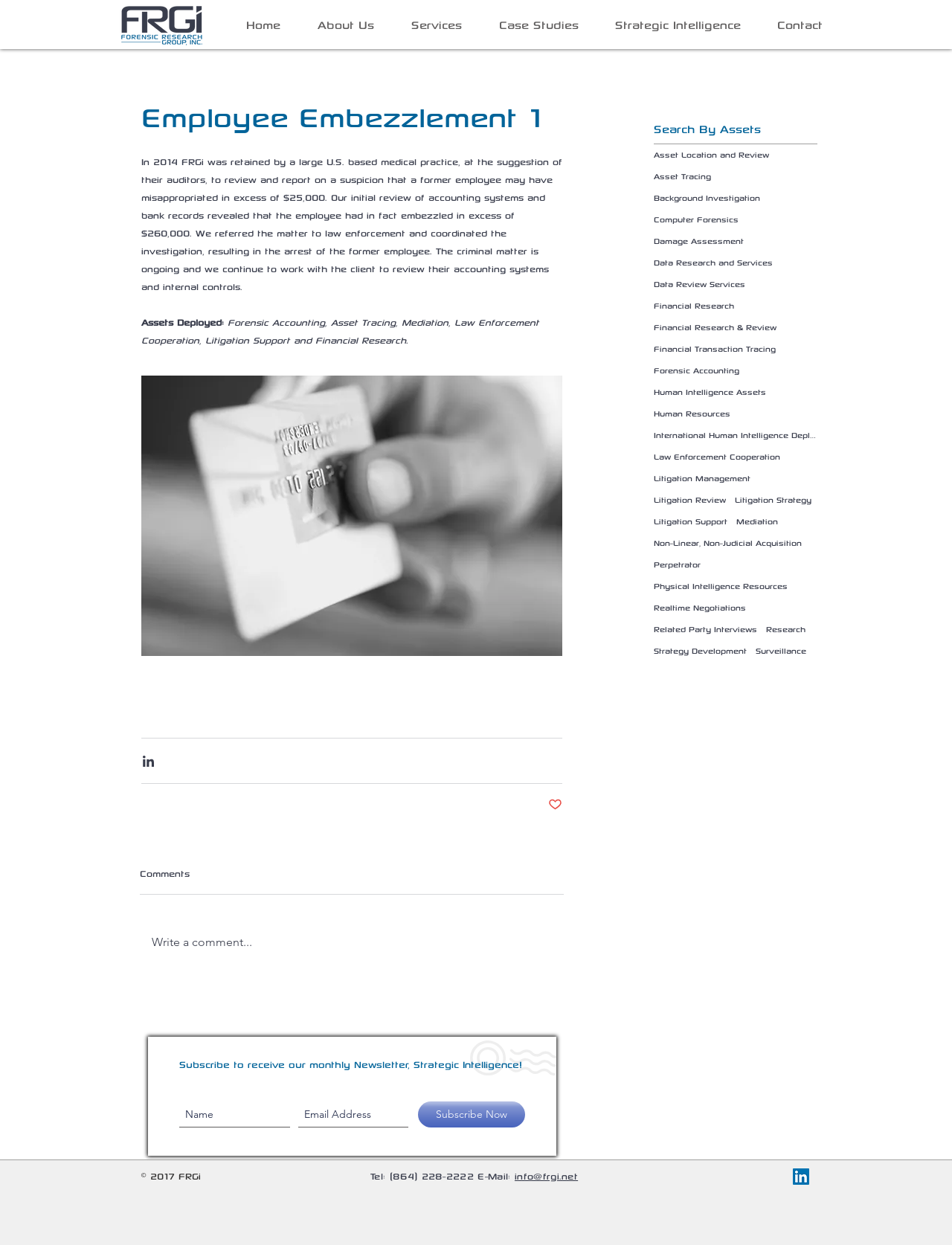What is the phone number mentioned on the webpage?
Please provide a comprehensive answer based on the details in the screenshot.

The phone number (864) 228-2222 is mentioned at the bottom of the webpage, along with an email address, as a contact method.